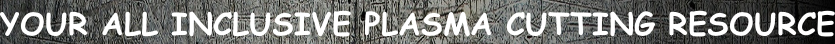Explain the scene depicted in the image, including all details.

The image presents the phrase "YOUR ALL INCLUSIVE PLASMA CUTTING RESOURCE" displayed prominently against a textured, dark background that adds depth and visual interest. The bold, stylized typography emphasizes the importance of the message, suggesting a comprehensive and valuable source of information or services related to plasma cutting. This graphic likely serves as a key element on a webpage dedicated to plasma cutting techniques, resources, tutorials, or equipment, inviting viewers to explore the wealth of knowledge available in this specialized field.